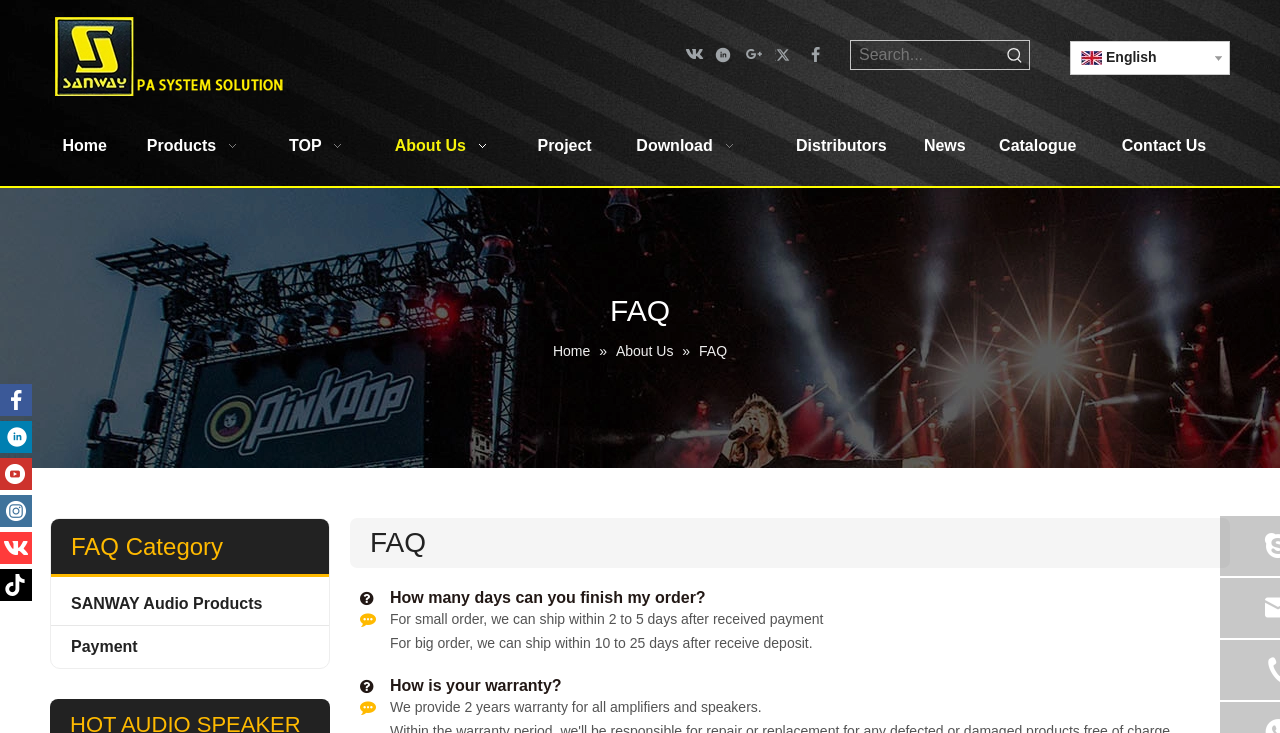What is the current page about?
Answer the question with as much detail as you can, using the image as a reference.

The current page is about Frequently Asked Questions, as indicated by the 'FAQ' heading and the various questions and answers provided on the page.